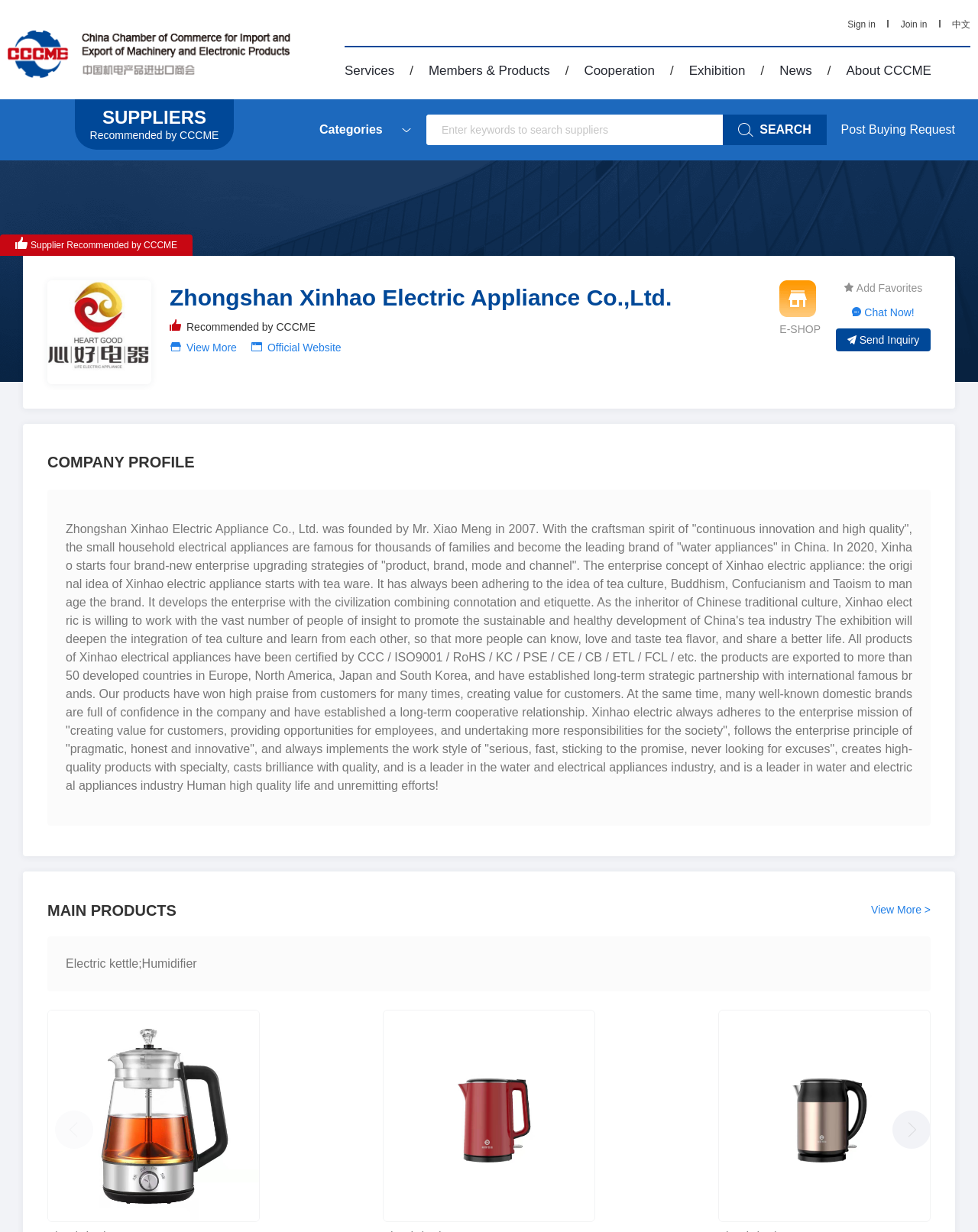Please locate the bounding box coordinates for the element that should be clicked to achieve the following instruction: "Visit the website of 厦门七摩尔信息科技有限公司". Ensure the coordinates are given as four float numbers between 0 and 1, i.e., [left, top, right, bottom].

None